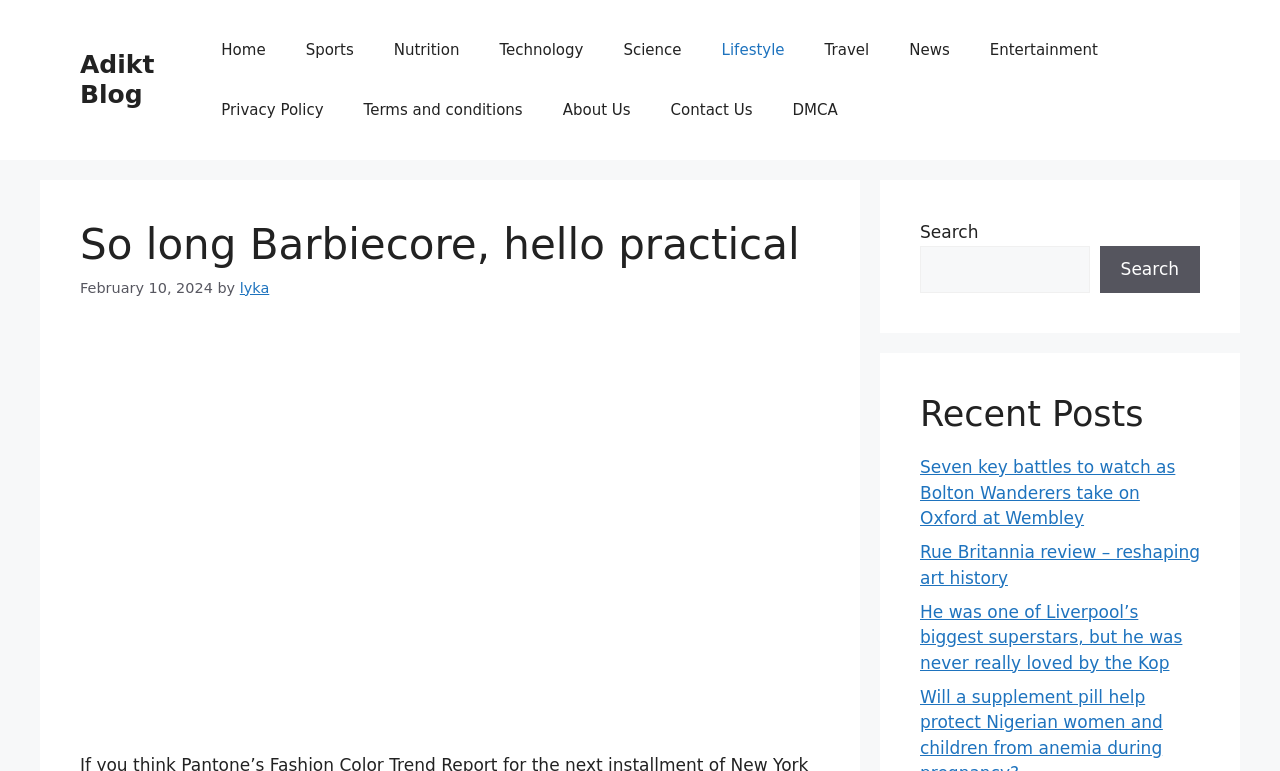Please indicate the bounding box coordinates for the clickable area to complete the following task: "Search for something". The coordinates should be specified as four float numbers between 0 and 1, i.e., [left, top, right, bottom].

[0.719, 0.318, 0.851, 0.38]